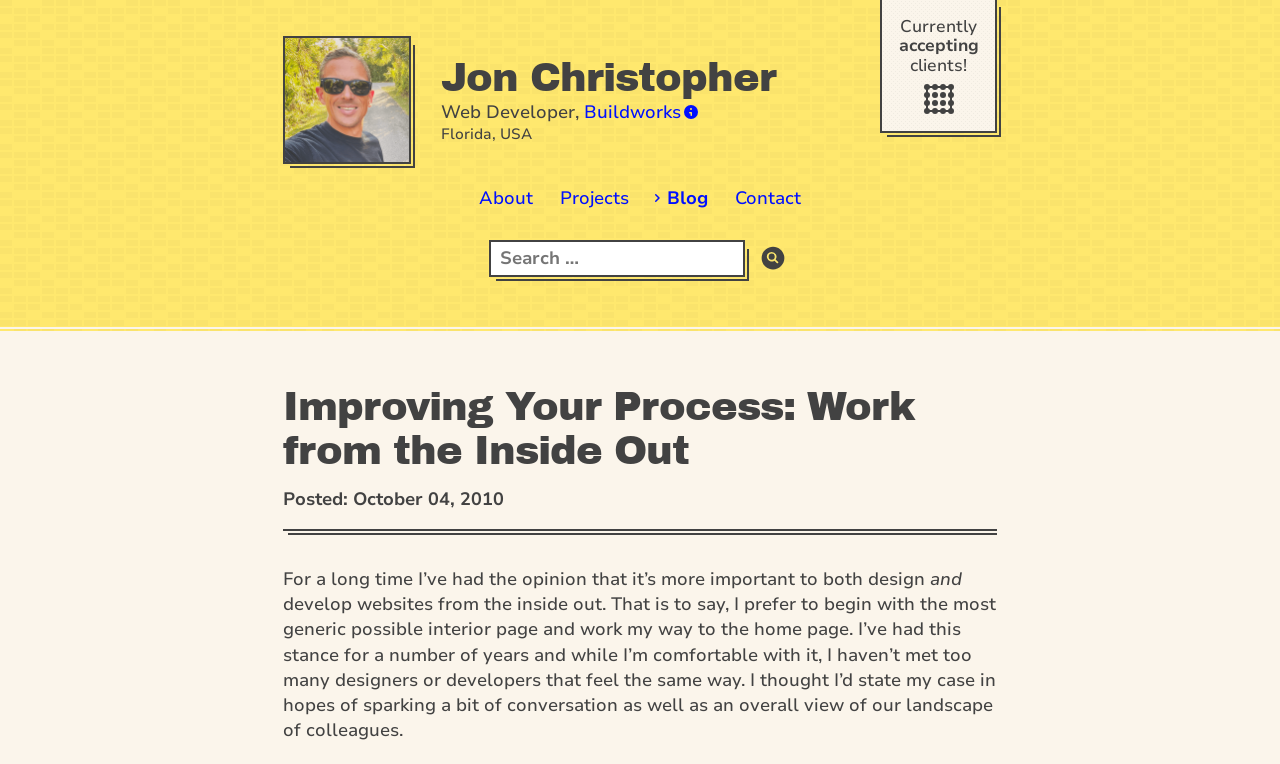Find the bounding box coordinates for the area that should be clicked to accomplish the instruction: "Search for something".

[0.383, 0.317, 0.58, 0.36]